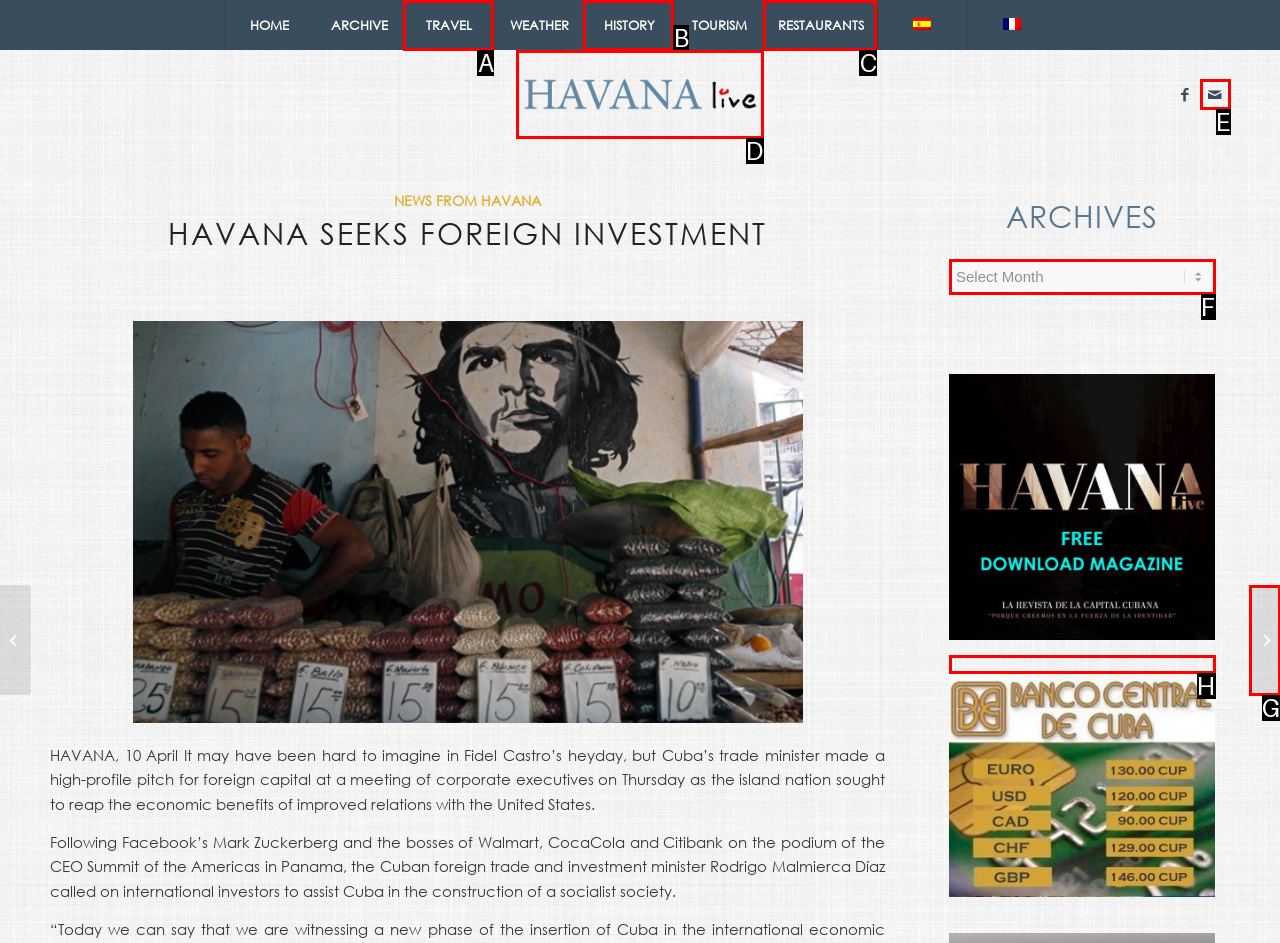Determine the HTML element that best aligns with the description: TRAVEL
Answer with the appropriate letter from the listed options.

A